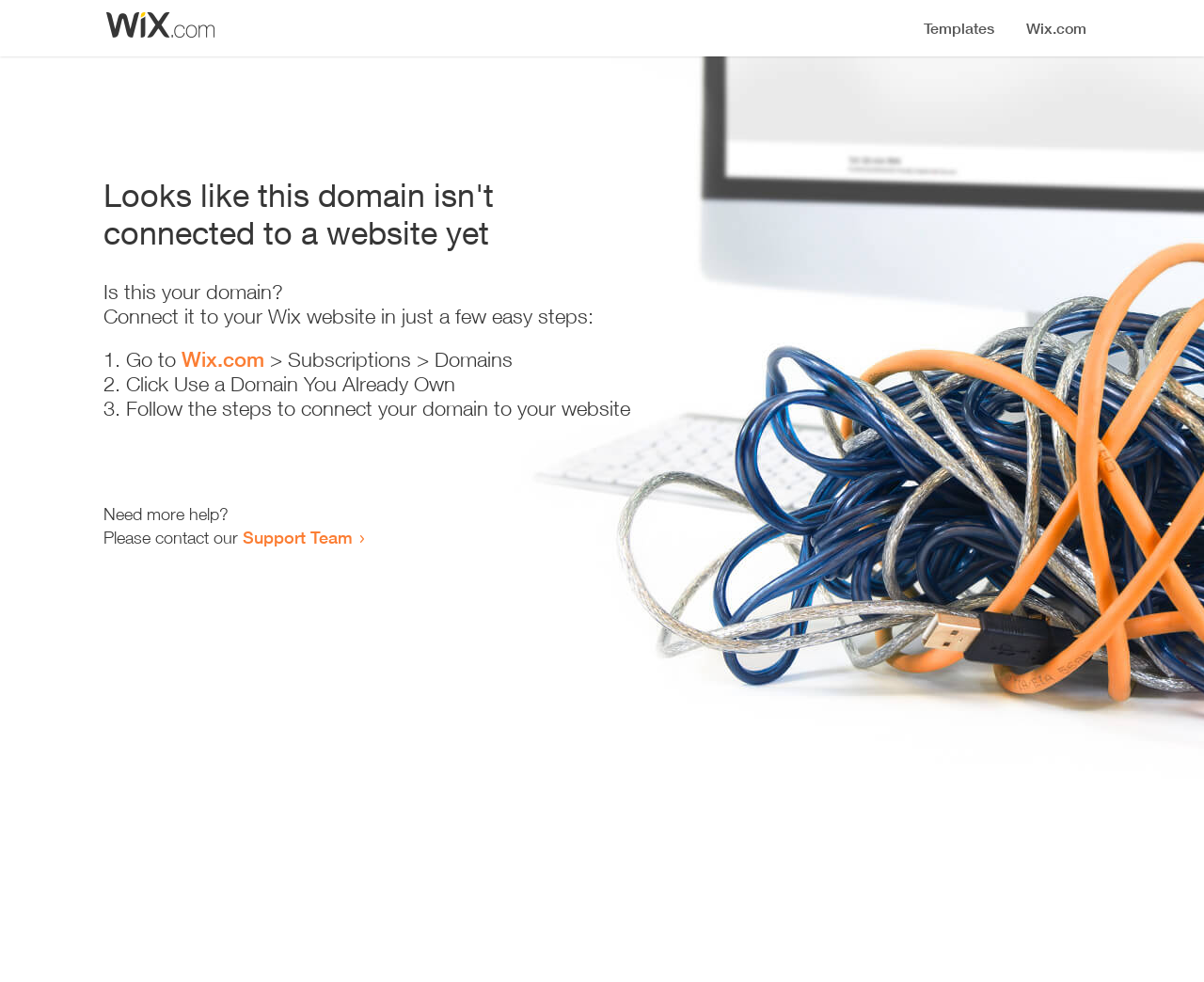Find the bounding box of the UI element described as follows: "Support Team".

[0.202, 0.536, 0.293, 0.557]